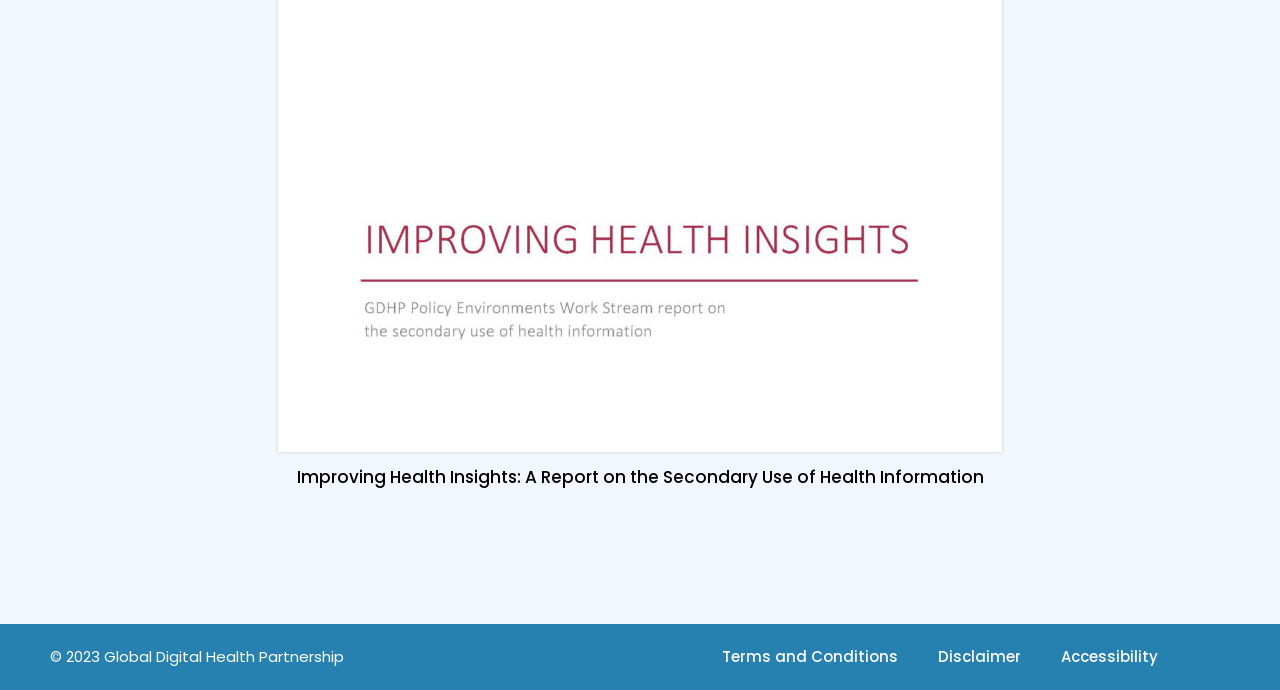Please provide the bounding box coordinates for the UI element as described: "Terms and Conditions". The coordinates must be four floats between 0 and 1, represented as [left, top, right, bottom].

[0.548, 0.919, 0.717, 0.986]